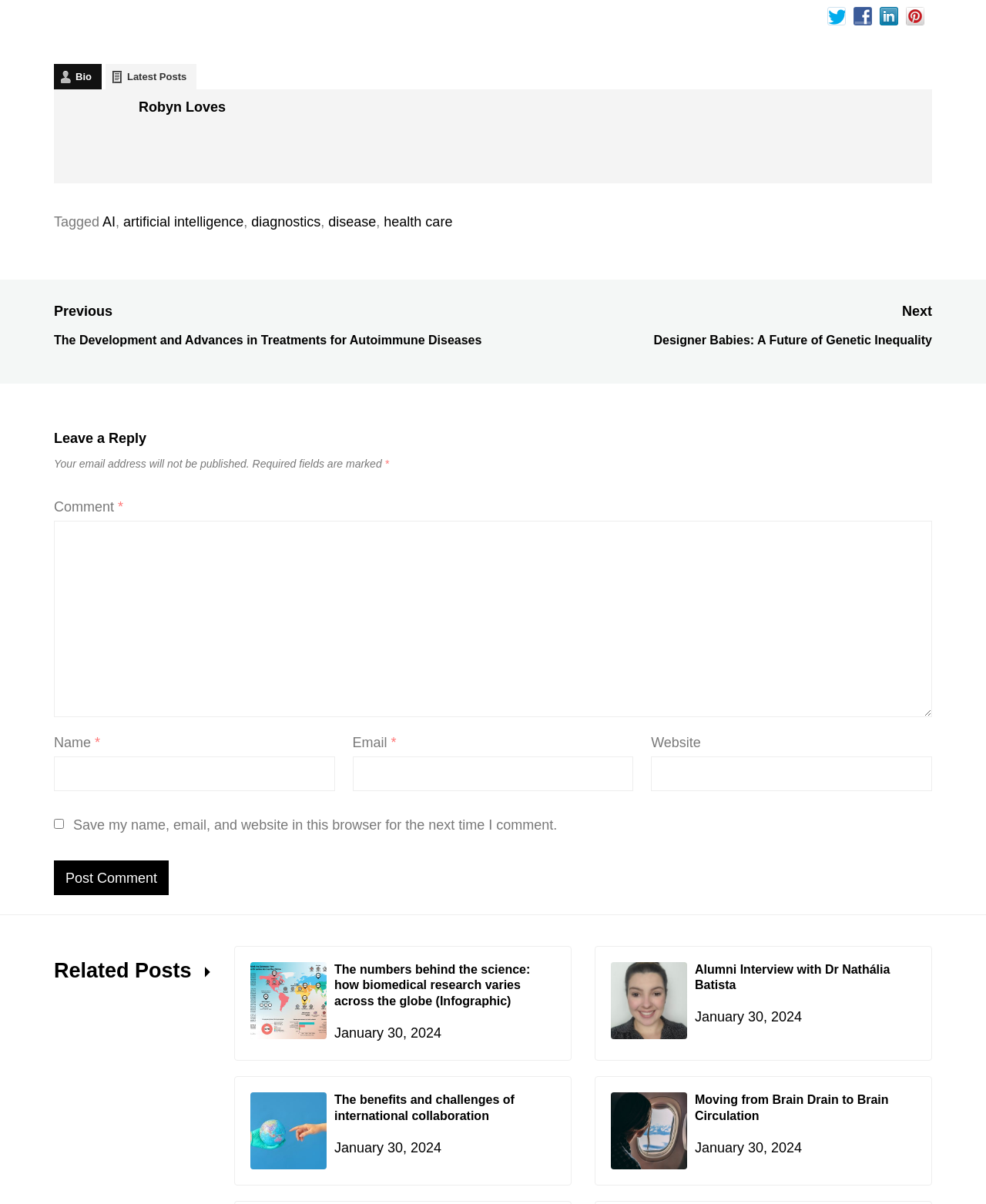Please reply with a single word or brief phrase to the question: 
What is the title of the current post?

The Role for Doctors and AI in Disease Diagnosis